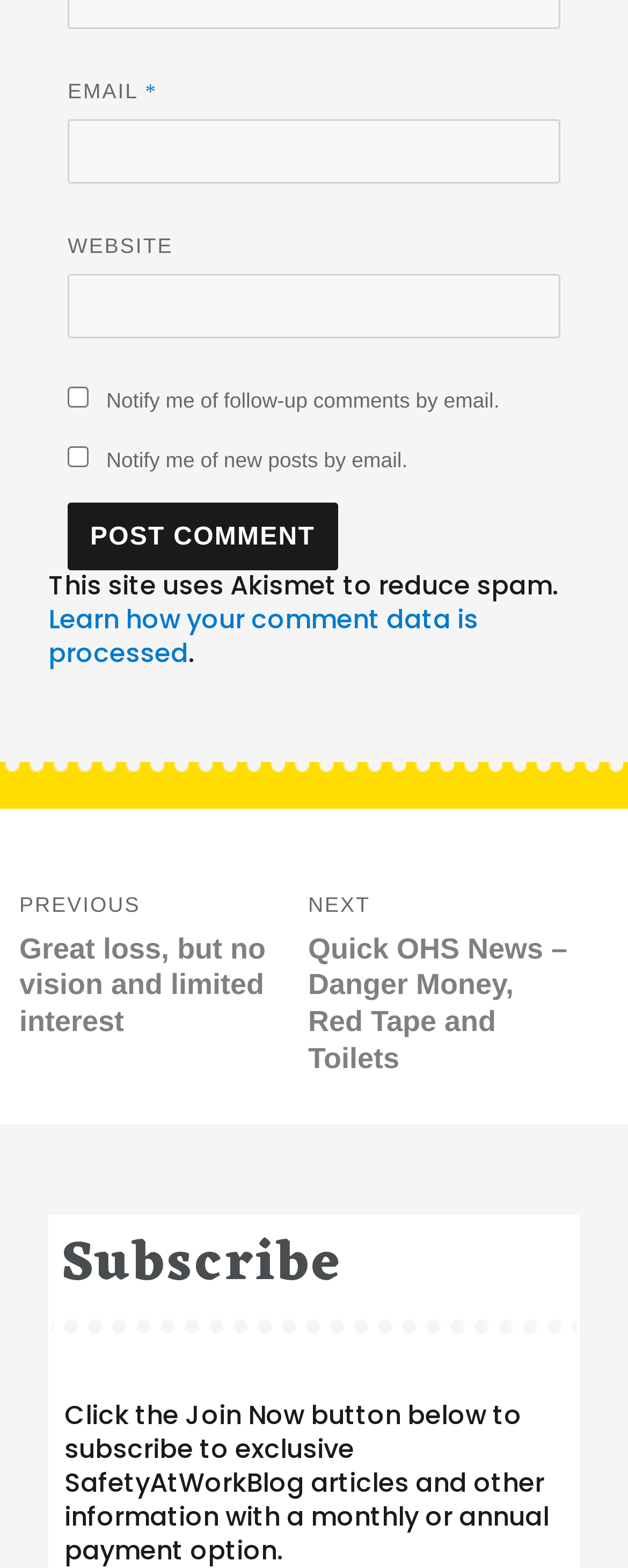Based on the visual content of the image, answer the question thoroughly: What is the name of the spam reduction tool used on this site?

The static text 'This site uses Akismet to reduce spam.' indicates that Akismet is the tool used to reduce spam comments or activities on this website.